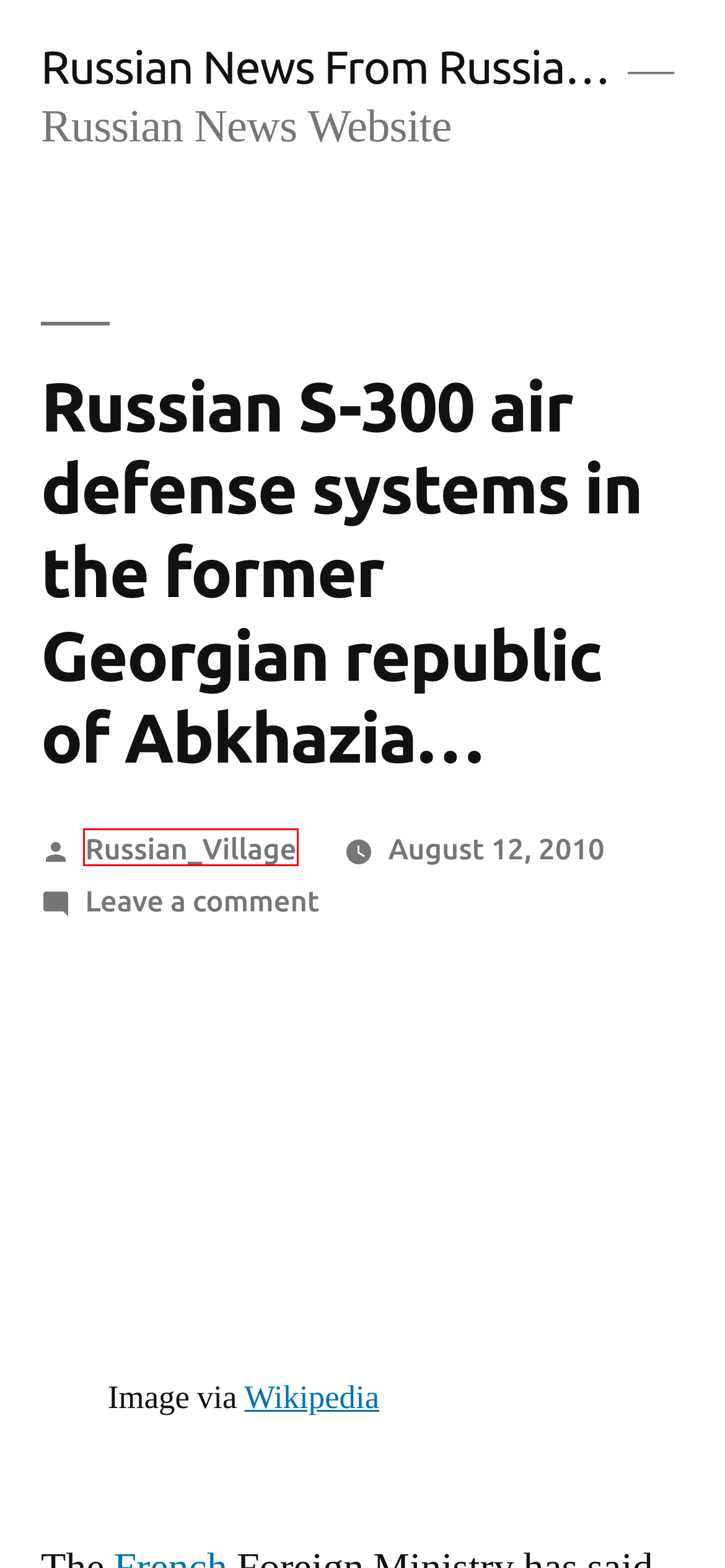You are provided a screenshot of a webpage featuring a red bounding box around a UI element. Choose the webpage description that most accurately represents the new webpage after clicking the element within the red bounding box. Here are the candidates:
A. Moscow – Russian News From Russia…
B. Abkhazia – Russian News From Russia…
C. Log In ‹ Russian News From Russia… — WordPress
D. Gudauta – Russian News From Russia…
E. Tskhinvali – Russian News From Russia…
F. Georgia Pissed At Medvedev… – Russian News From Russia…
G. Russian News From Russia… – Russian News Website
H. Russian_Village – Russian News From Russia…

H